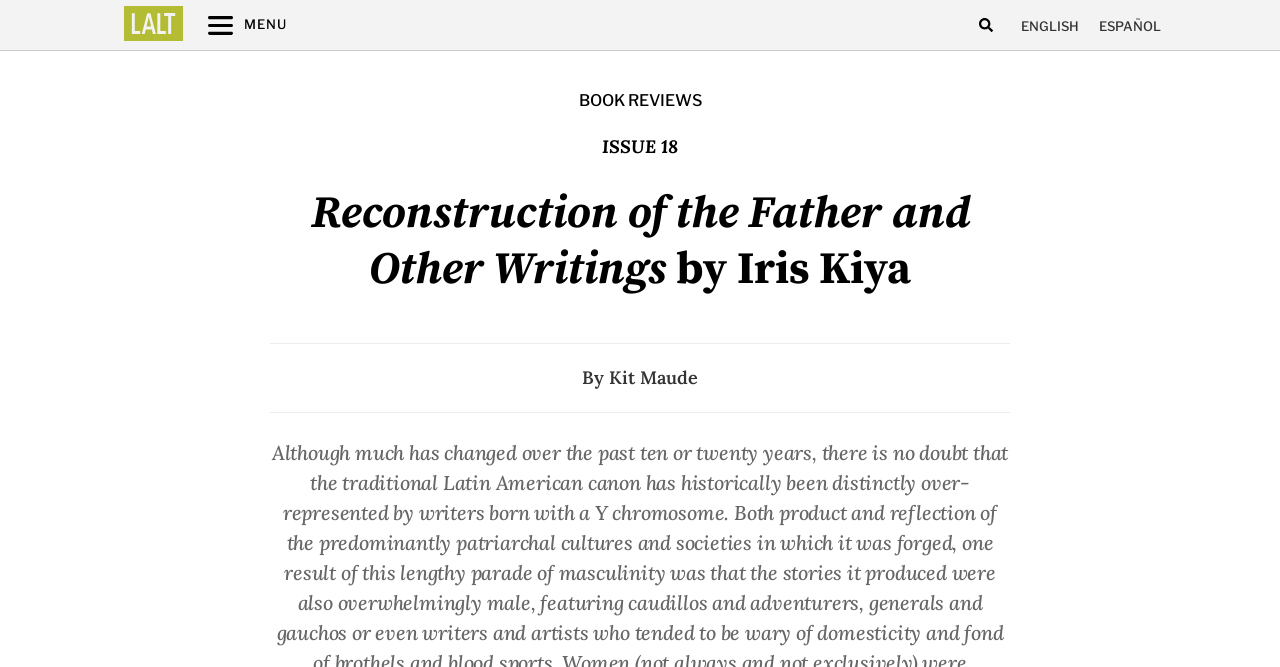Please specify the bounding box coordinates of the clickable region to carry out the following instruction: "Read the BOOK REVIEWS". The coordinates should be four float numbers between 0 and 1, in the format [left, top, right, bottom].

[0.452, 0.136, 0.548, 0.164]